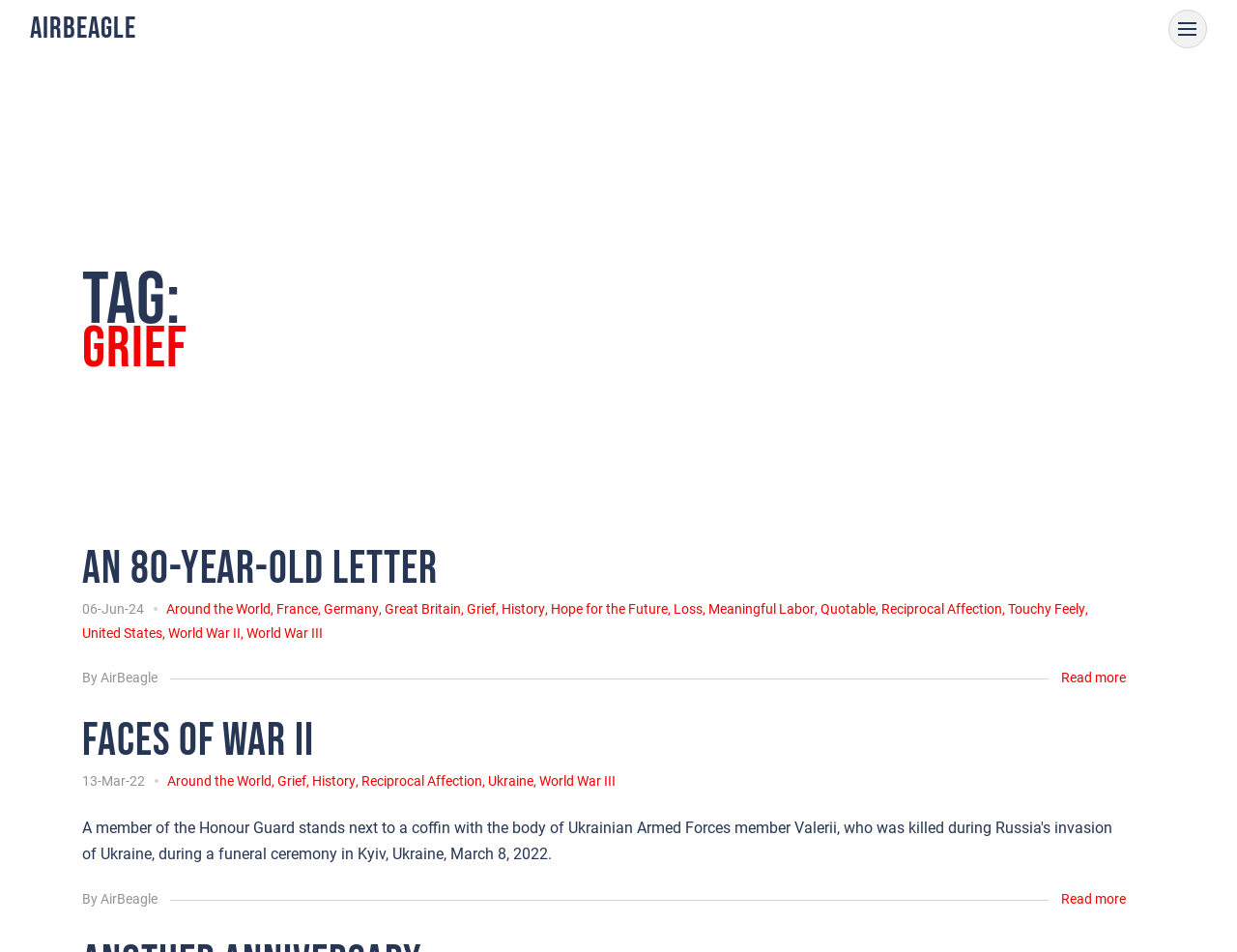Elaborate on the webpage's design and content in a detailed caption.

The webpage is titled "Grief – AirBeagle" and has a navigation menu at the top right corner with options "Start", "Ask", "Read", and "Contact". Below the navigation menu, there is a heading that reads "Tag: Grief". 

The main content of the webpage is divided into two sections, each containing an article. The first article has a heading "An 80-year-old Letter" and is dated "06-Jun-24". Below the heading, there are several links to related topics, including "Around the World", "France", "Germany", "Great Britain", and others. At the bottom of the article, there is a link to "Read more" accompanied by an image.

The second article has a heading "Faces of War II" and is dated "13-Mar-22". Similar to the first article, it has links to related topics, including "Around the World", "Grief", "History", and others. At the bottom of the article, there is also a link to "Read more" accompanied by an image.

Throughout the webpage, there are several links to different topics and articles, suggesting that the webpage is a blog or a collection of articles related to the theme of grief.